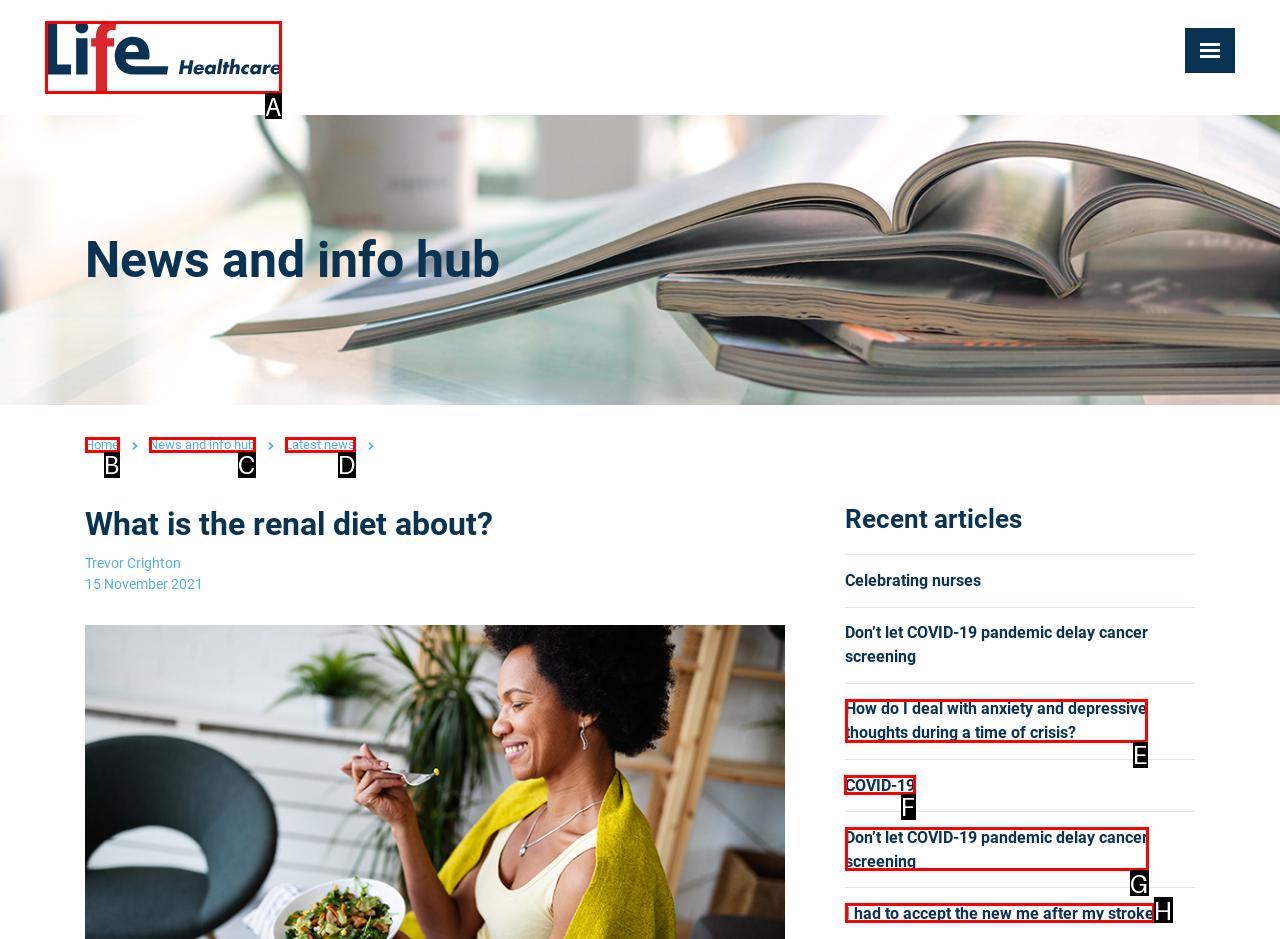Tell me which one HTML element I should click to complete the following task: Check COVID-19 news Answer with the option's letter from the given choices directly.

F